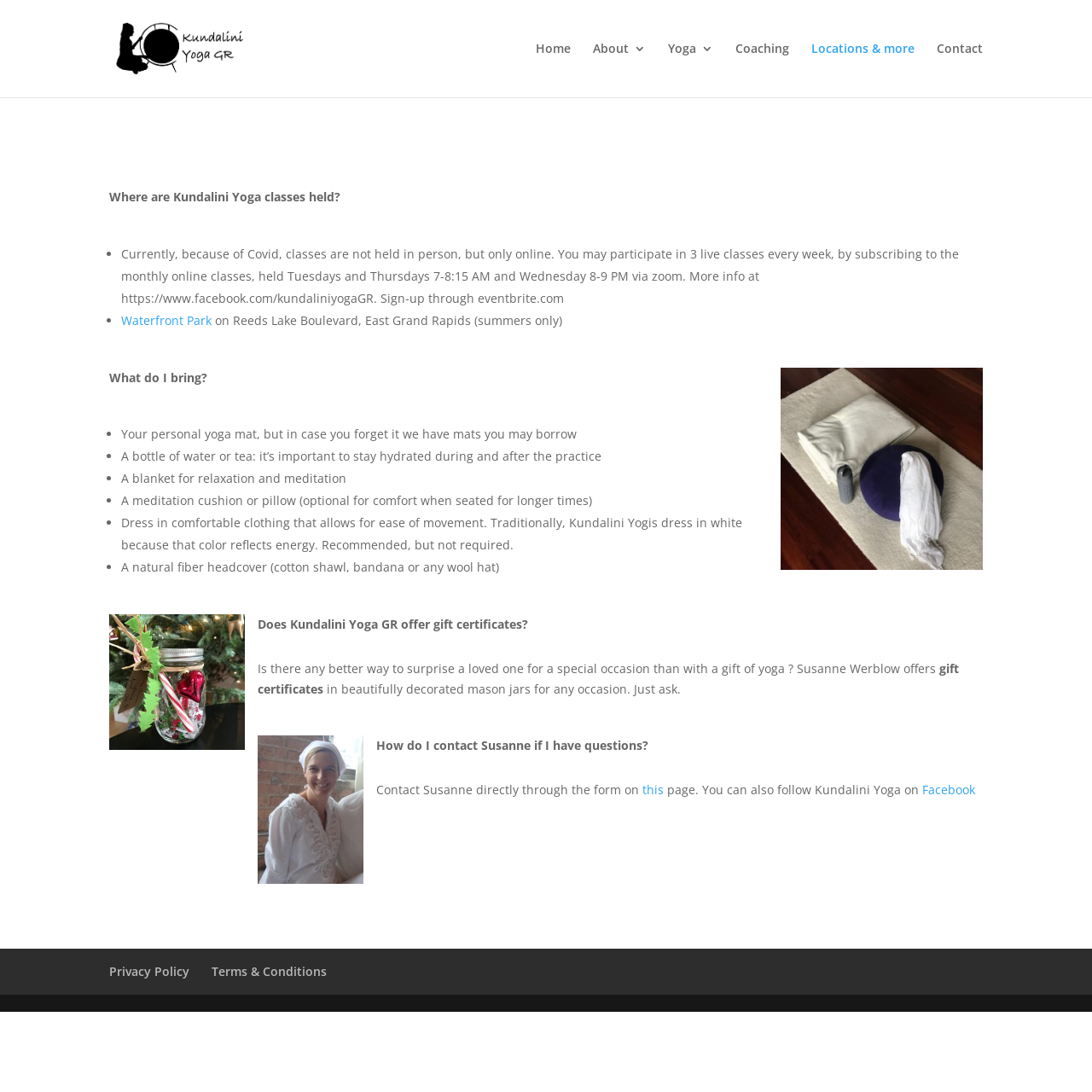Answer the question below in one word or phrase:
What do I need to bring to a Kundalini Yoga class?

Yoga mat, water, blanket, etc.